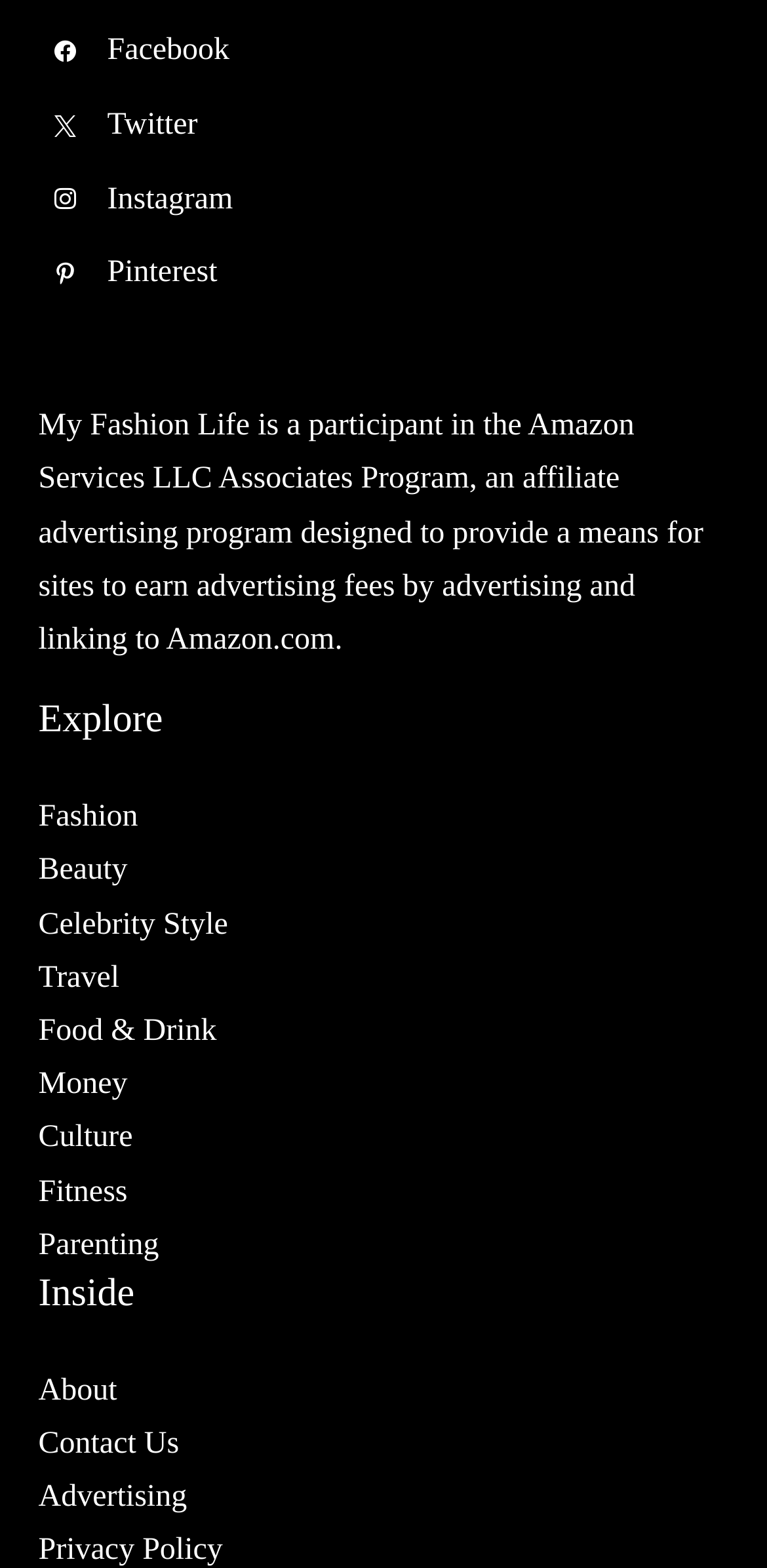Based on the description "Food & Drink", find the bounding box of the specified UI element.

[0.05, 0.675, 0.282, 0.696]